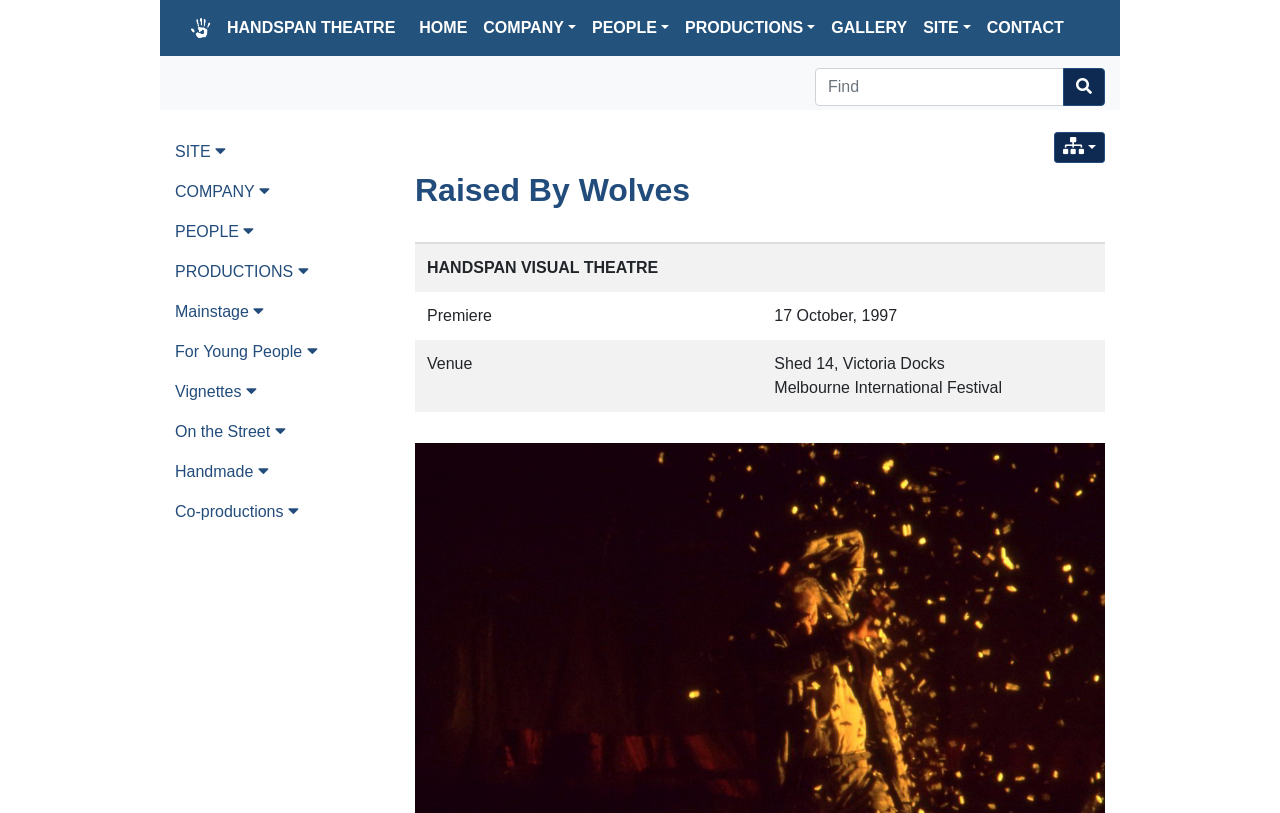Identify the bounding box coordinates for the element you need to click to achieve the following task: "Click on the 'HOME' link". The coordinates must be four float values ranging from 0 to 1, formatted as [left, top, right, bottom].

[0.321, 0.01, 0.371, 0.059]